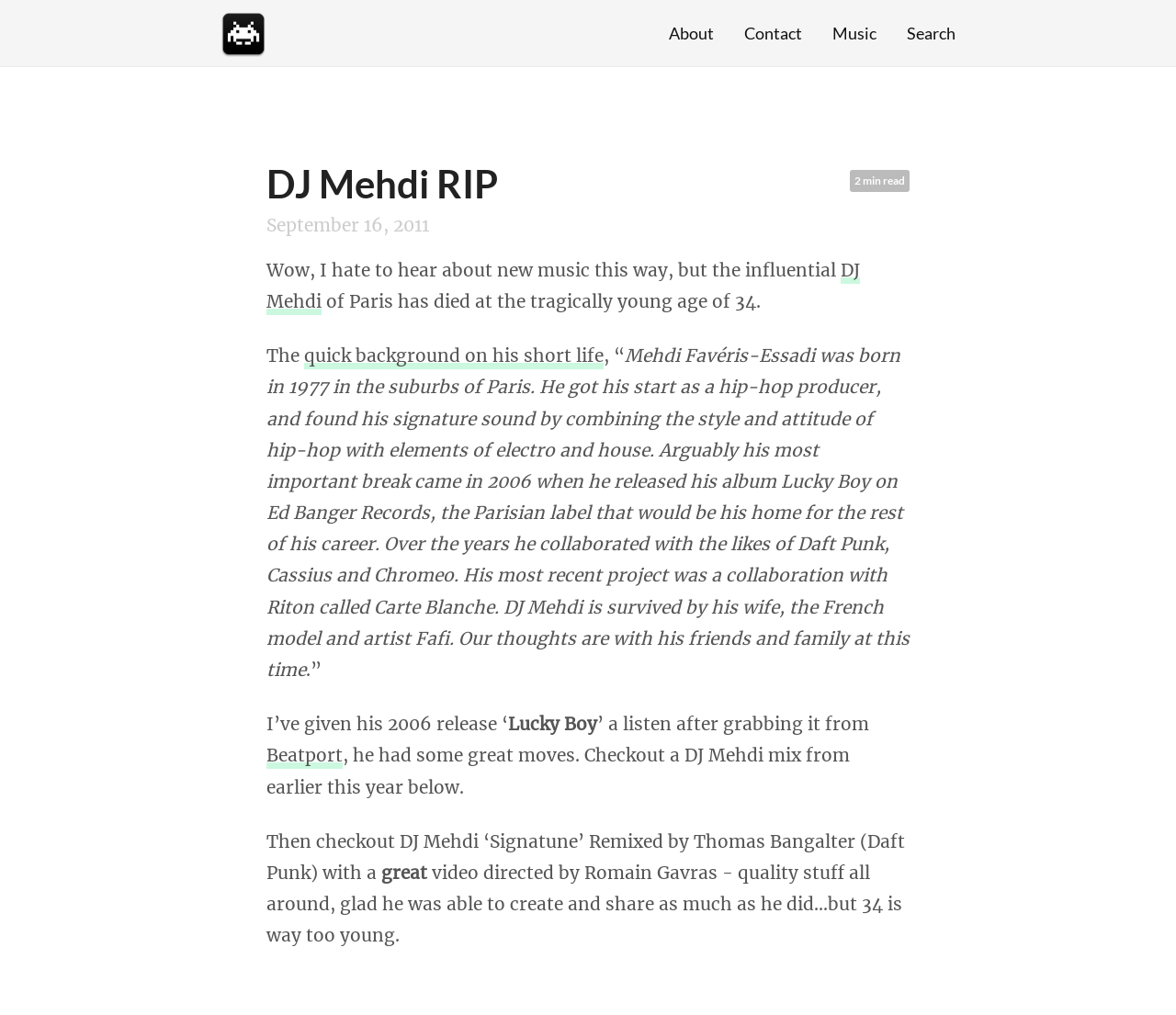Can you show the bounding box coordinates of the region to click on to complete the task described in the instruction: "Search for something"?

[0.771, 0.023, 0.812, 0.043]